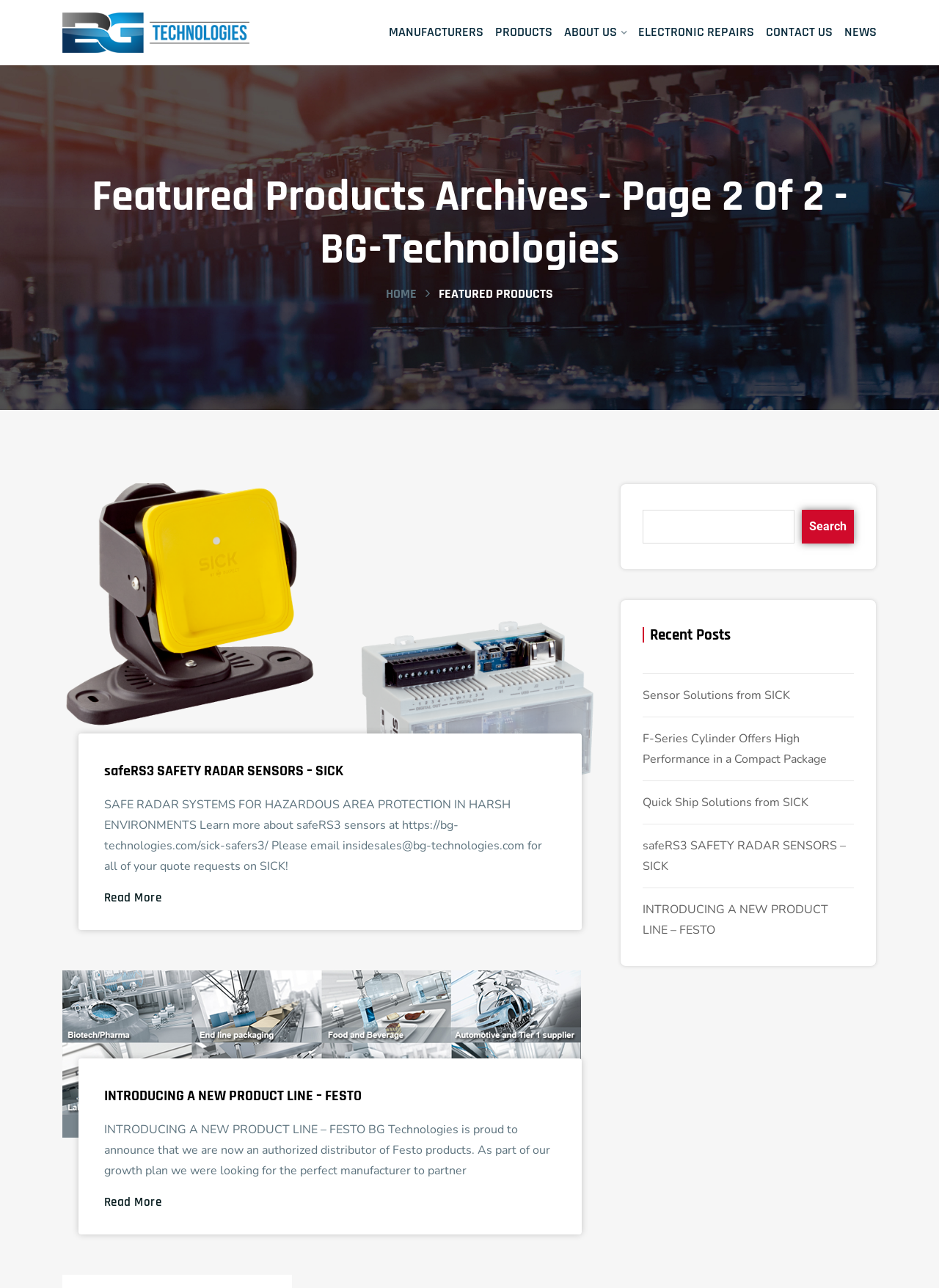Specify the bounding box coordinates of the element's area that should be clicked to execute the given instruction: "View recent posts". The coordinates should be four float numbers between 0 and 1, i.e., [left, top, right, bottom].

[0.684, 0.486, 0.909, 0.5]